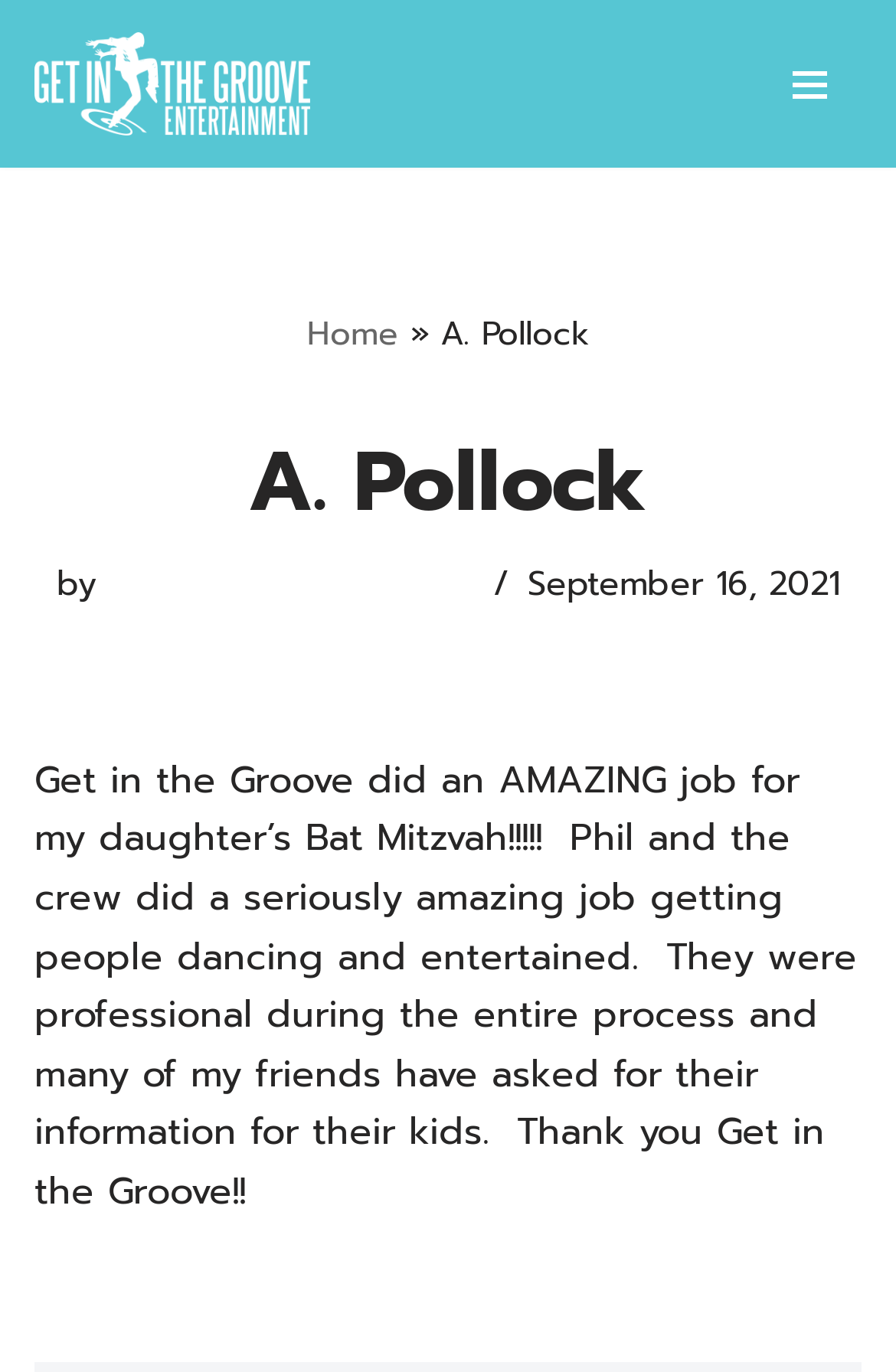Who is the author of the testimonial?
Make sure to answer the question with a detailed and comprehensive explanation.

I looked for the author's name in the testimonial text, but it is not specified. The text only mentions 'my daughter' and 'my friends'.